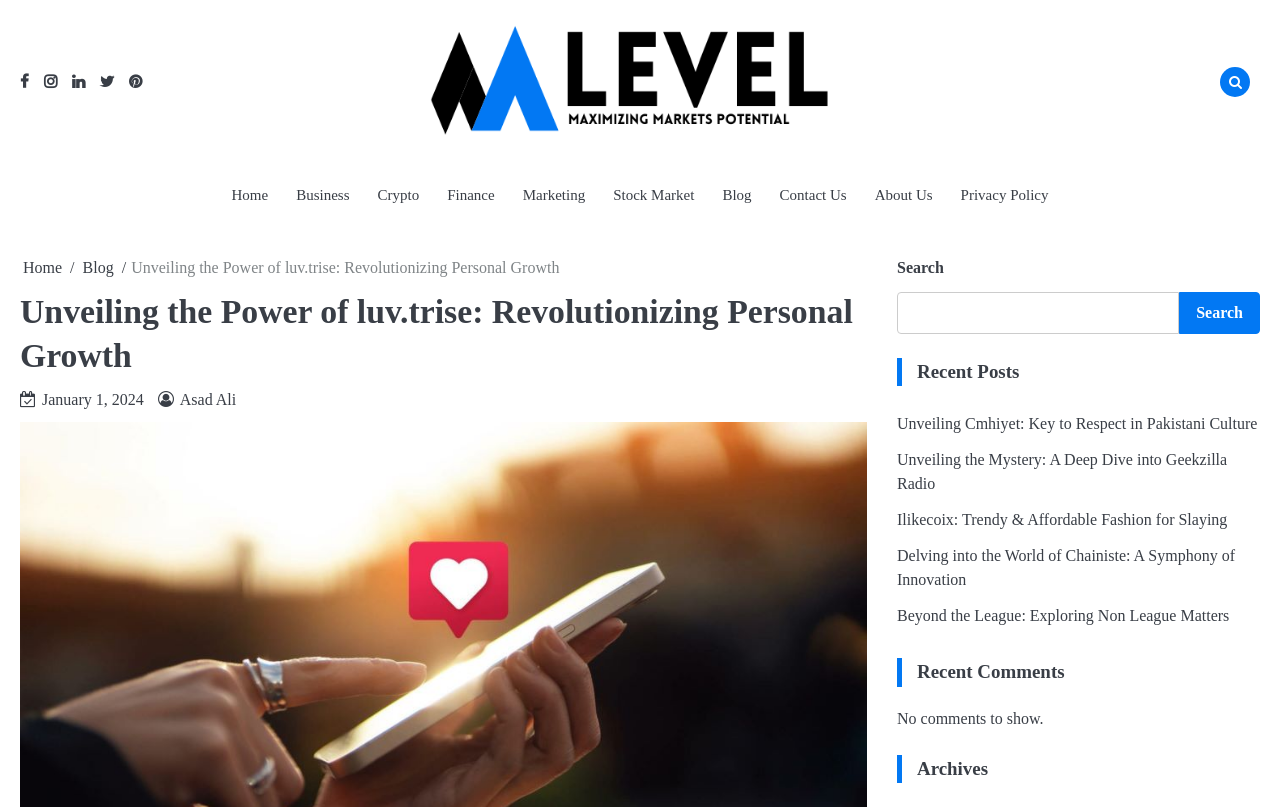Respond with a single word or phrase for the following question: 
How many recent posts are listed?

5